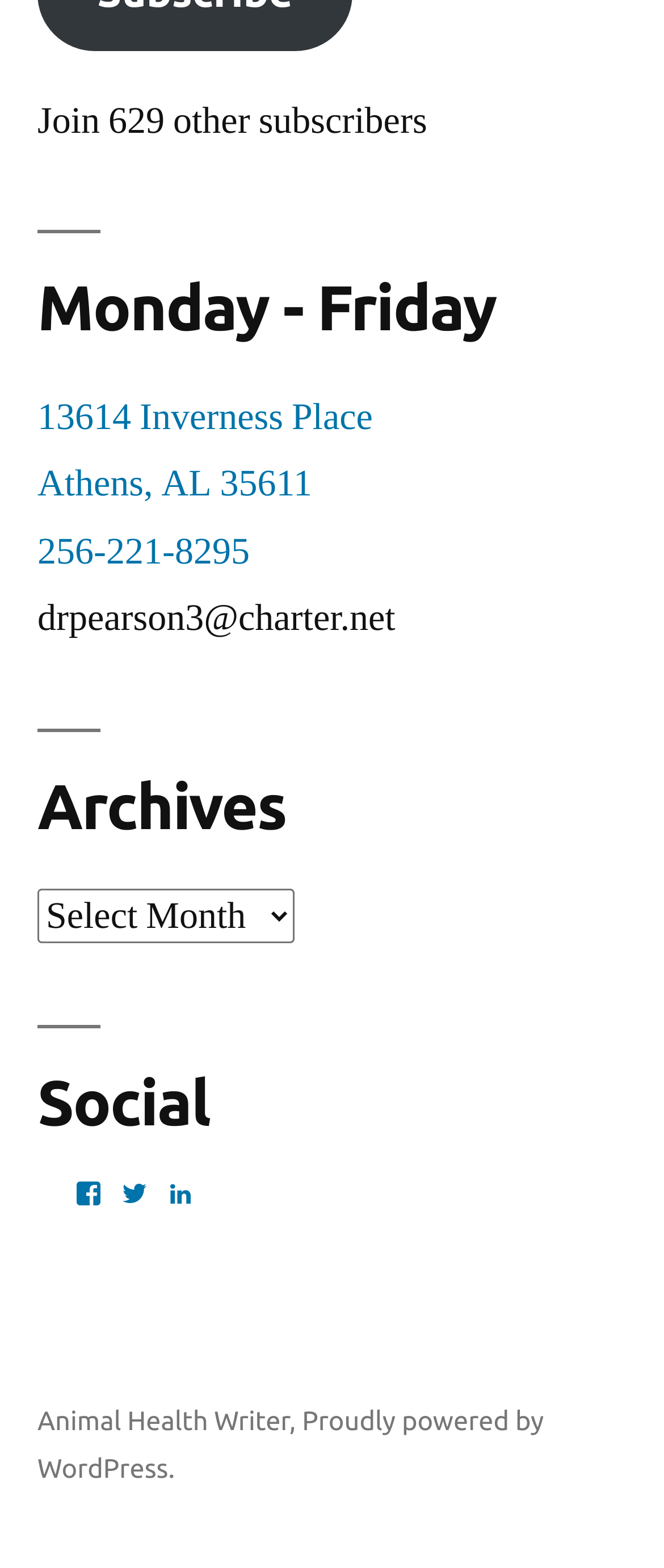Locate the coordinates of the bounding box for the clickable region that fulfills this instruction: "Contact via phone".

[0.056, 0.336, 0.376, 0.367]